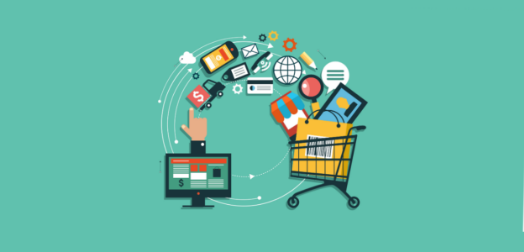What is the theme of the illustration?
Carefully analyze the image and provide a detailed answer to the question.

The vibrant and engaging illustration encapsulates the theme of eCommerce and digital marketing, highlighting the importance of effective content in enhancing visibility and driving sales within the ever-evolving landscape of eCommerce.